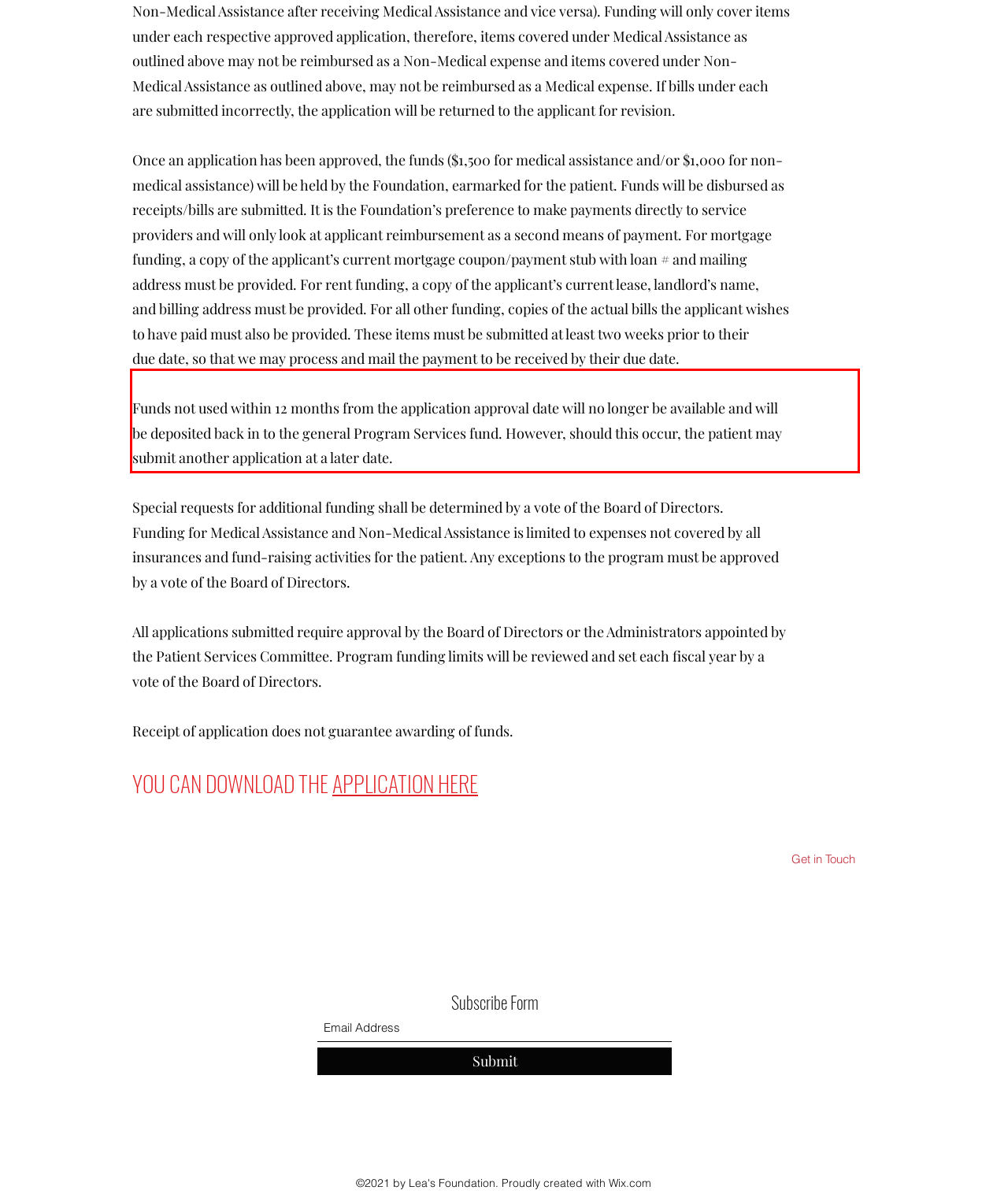Using the provided screenshot of a webpage, recognize the text inside the red rectangle bounding box by performing OCR.

Funds not used within 12 months from the application approval date will no longer be available and will be deposited back in to the general Program Services fund. However, should this occur, the patient may submit another application at a later date.